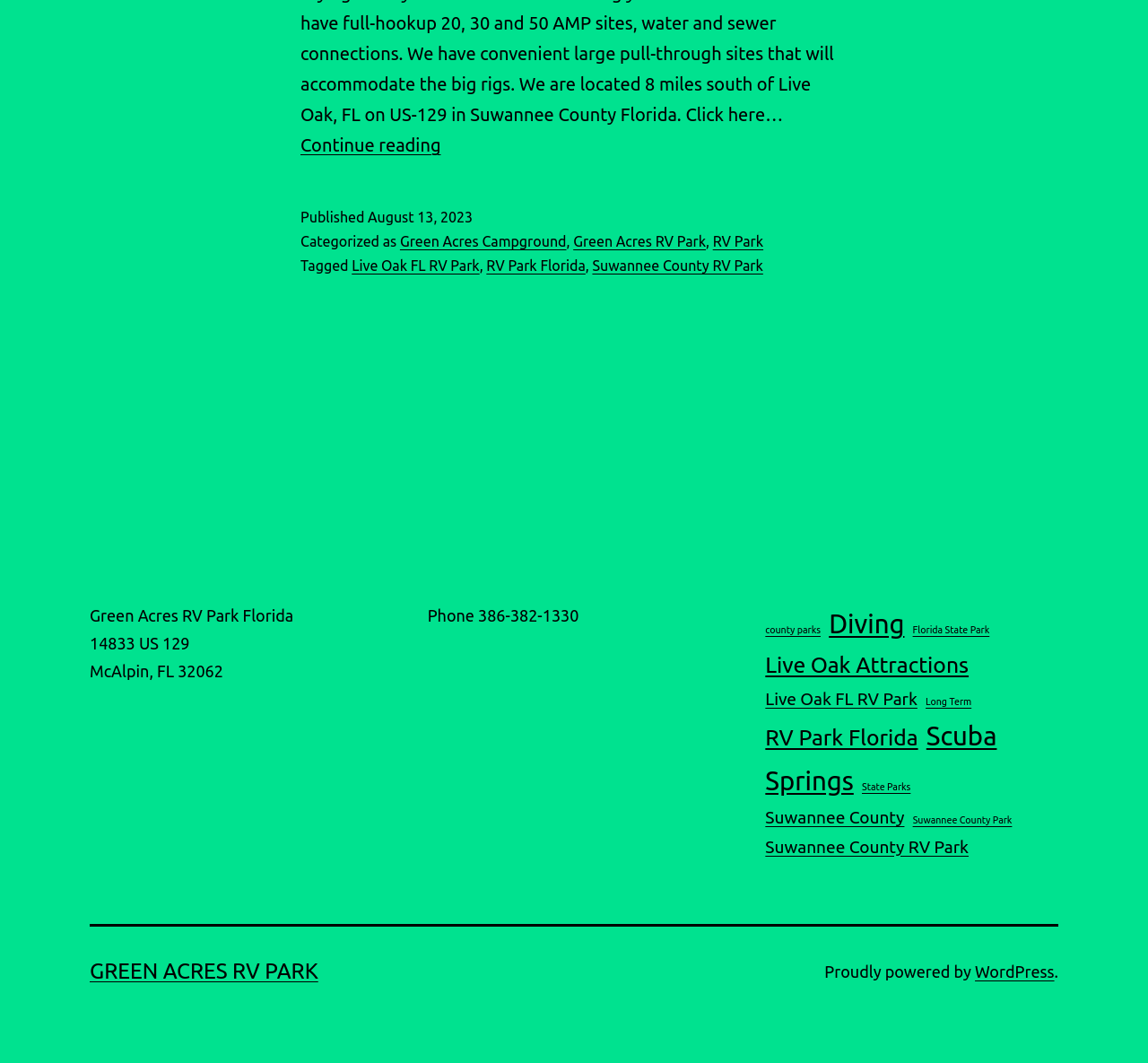Determine the bounding box coordinates of the clickable element to complete this instruction: "Click on 'Continue reading Winter RV’ing'". Provide the coordinates in the format of four float numbers between 0 and 1, [left, top, right, bottom].

[0.262, 0.127, 0.384, 0.146]